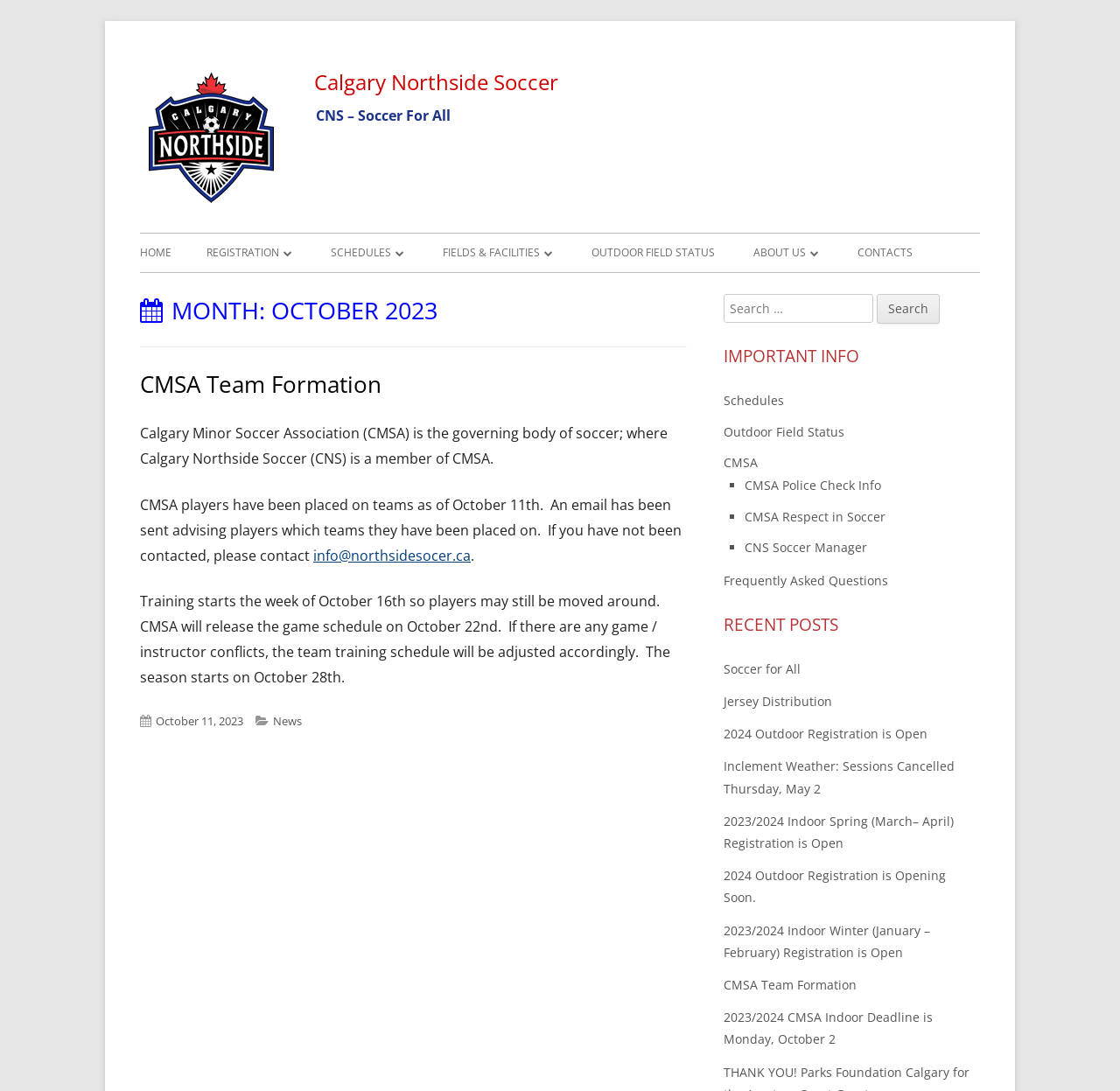What is the purpose of the 'Search for:' field? From the image, respond with a single word or brief phrase.

To search the website